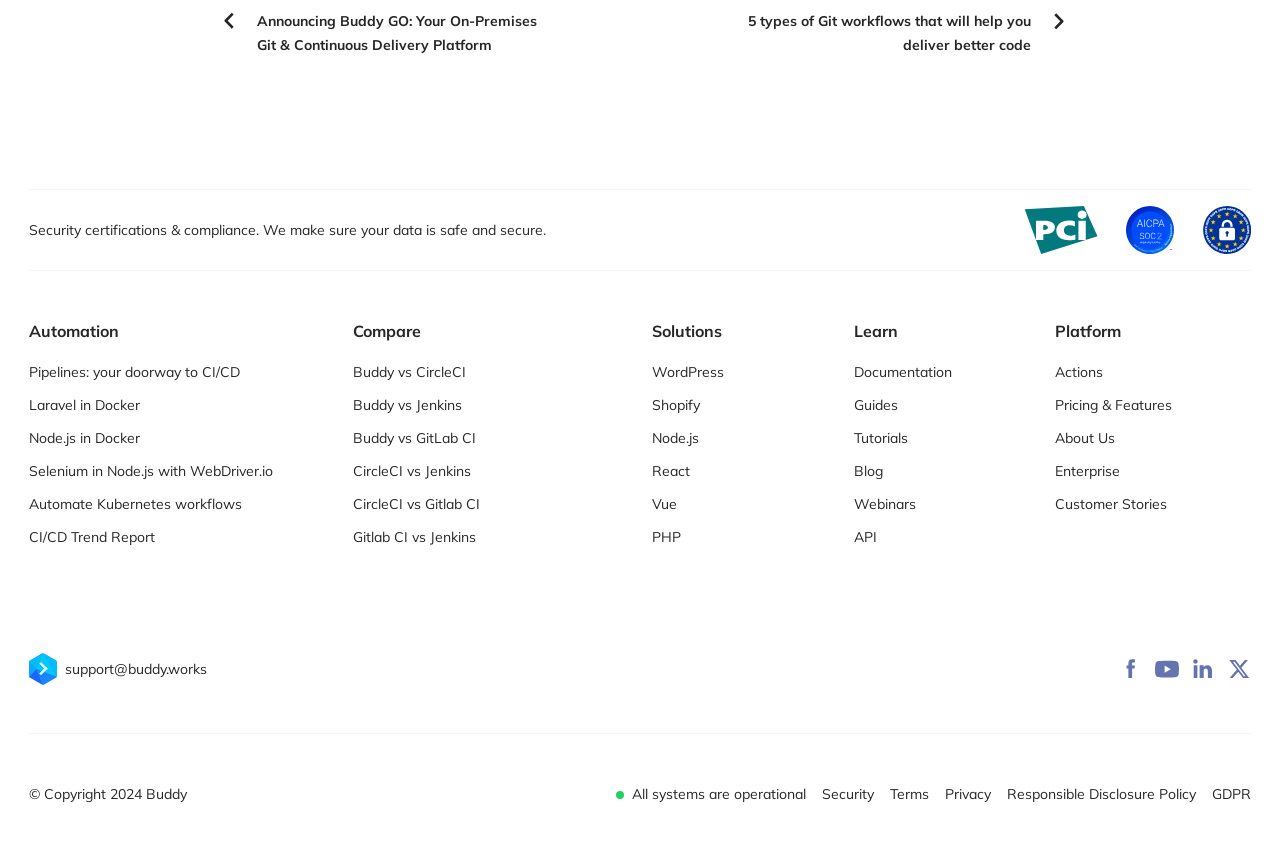Utilize the details in the image to thoroughly answer the following question: What is the purpose of the 'Compare' section?

The 'Compare' section provides links to compare this platform with other CI/CD tools, such as CircleCI, Jenkins, and GitLab CI, which suggests that this section is intended to help users evaluate and choose the best CI/CD tool for their needs.